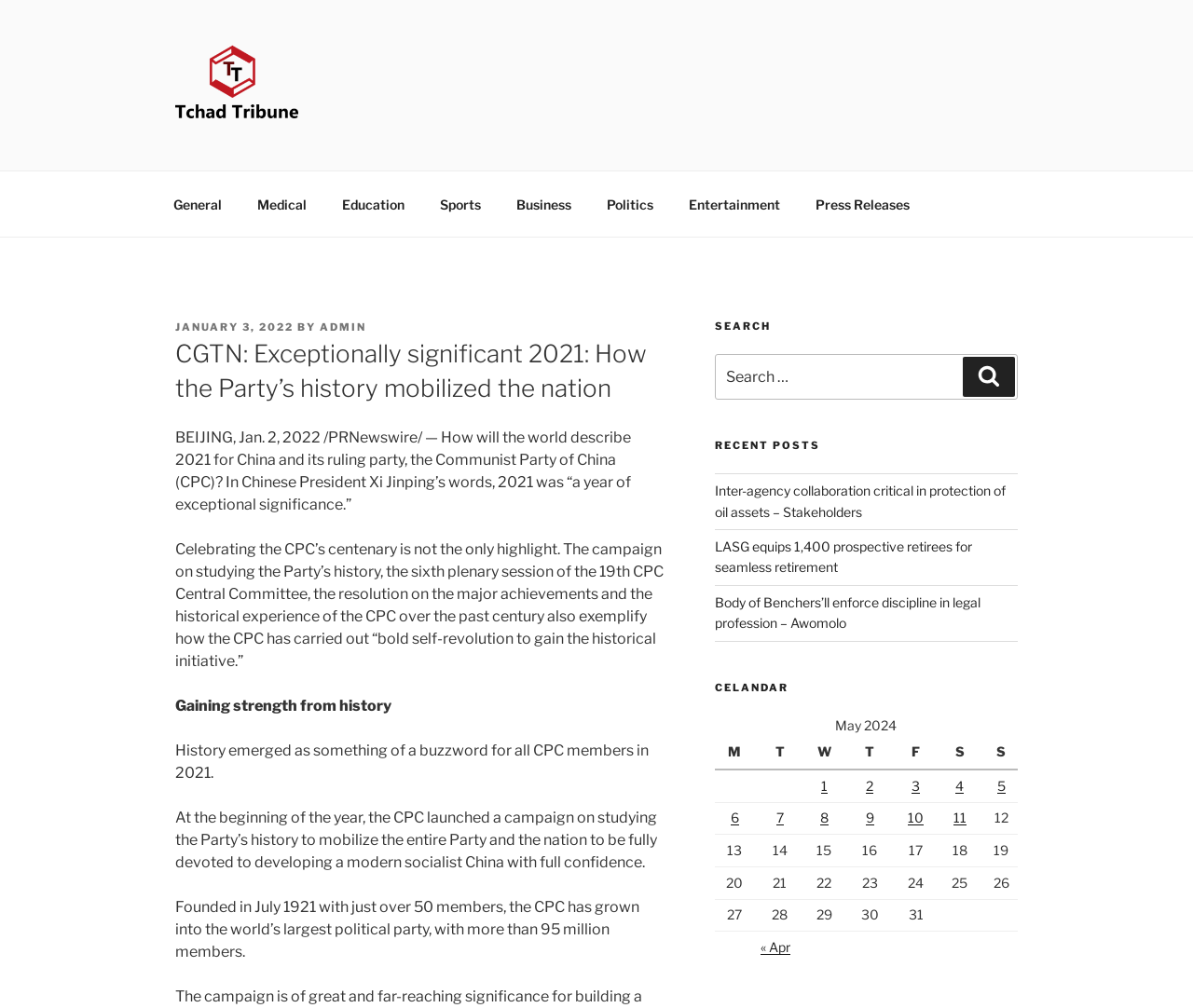Determine the bounding box coordinates of the clickable region to follow the instruction: "Check the calendar for May 2024".

[0.599, 0.71, 0.853, 0.924]